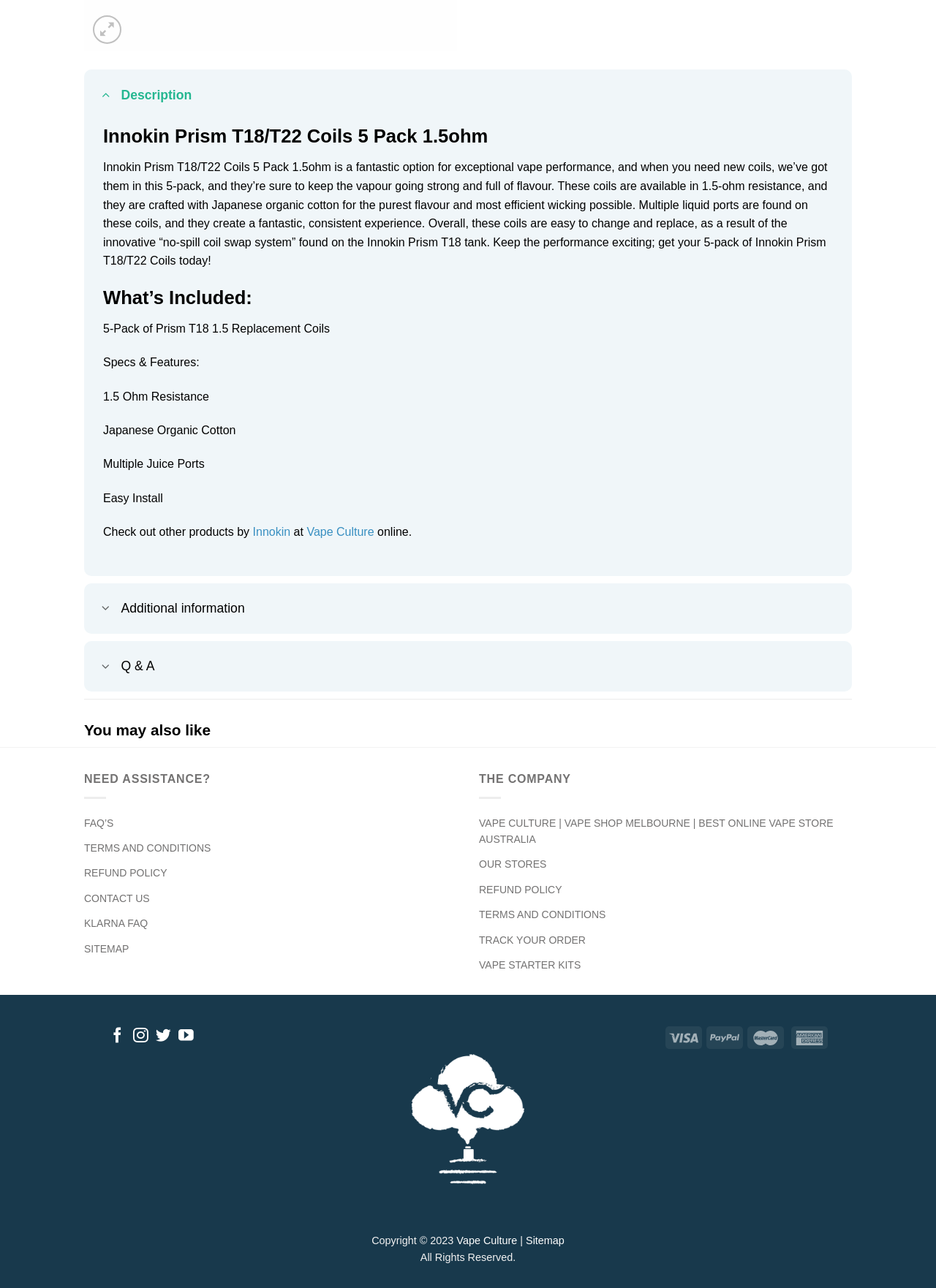Specify the bounding box coordinates (top-left x, top-left y, bottom-right x, bottom-right y) of the UI element in the screenshot that matches this description: SMOK V12 Prince Coilk

[0.09, 0.686, 0.209, 0.696]